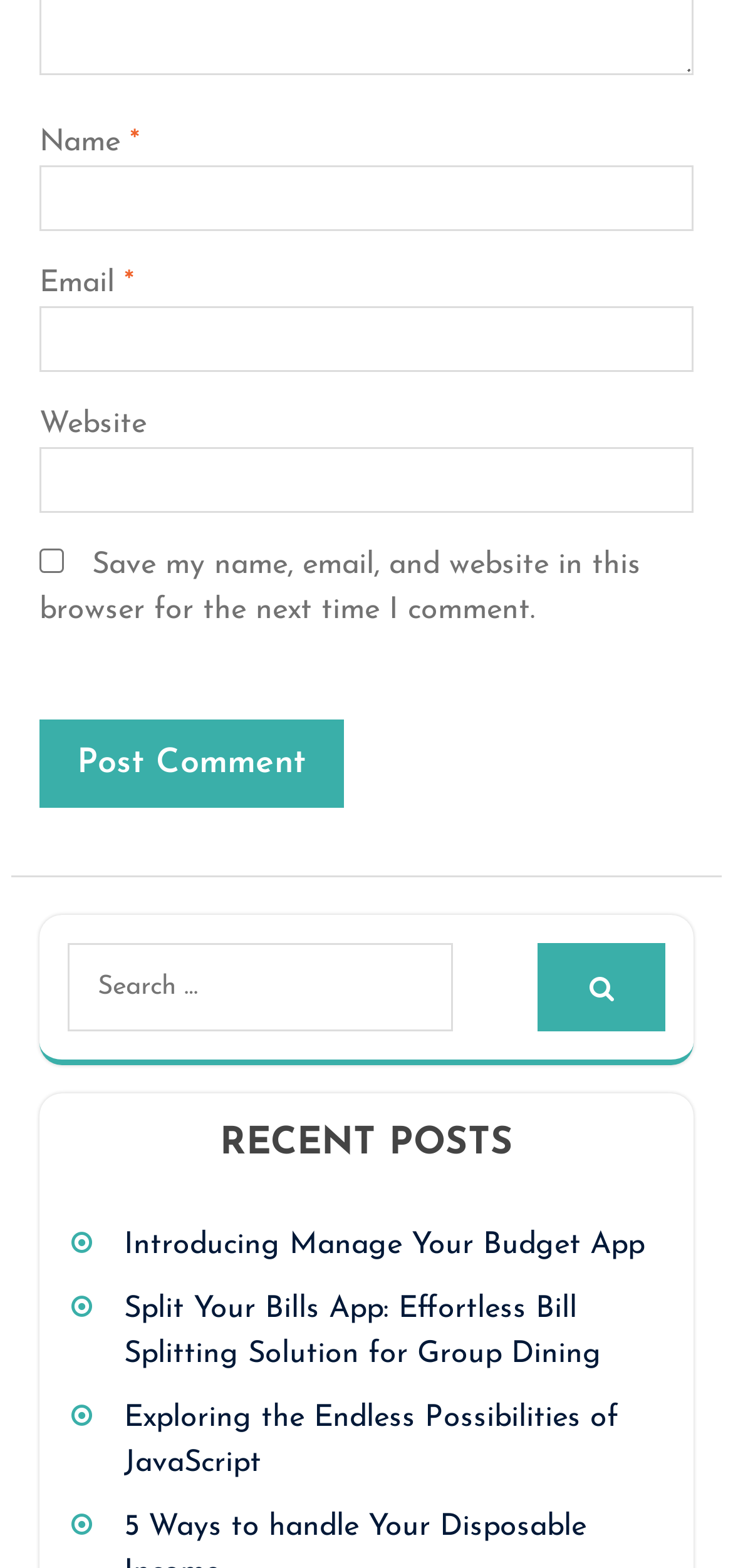Please find the bounding box coordinates in the format (top-left x, top-left y, bottom-right x, bottom-right y) for the given element description. Ensure the coordinates are floating point numbers between 0 and 1. Description: parent_node: Email * aria-describedby="email-notes" name="email"

[0.053, 0.196, 0.947, 0.238]